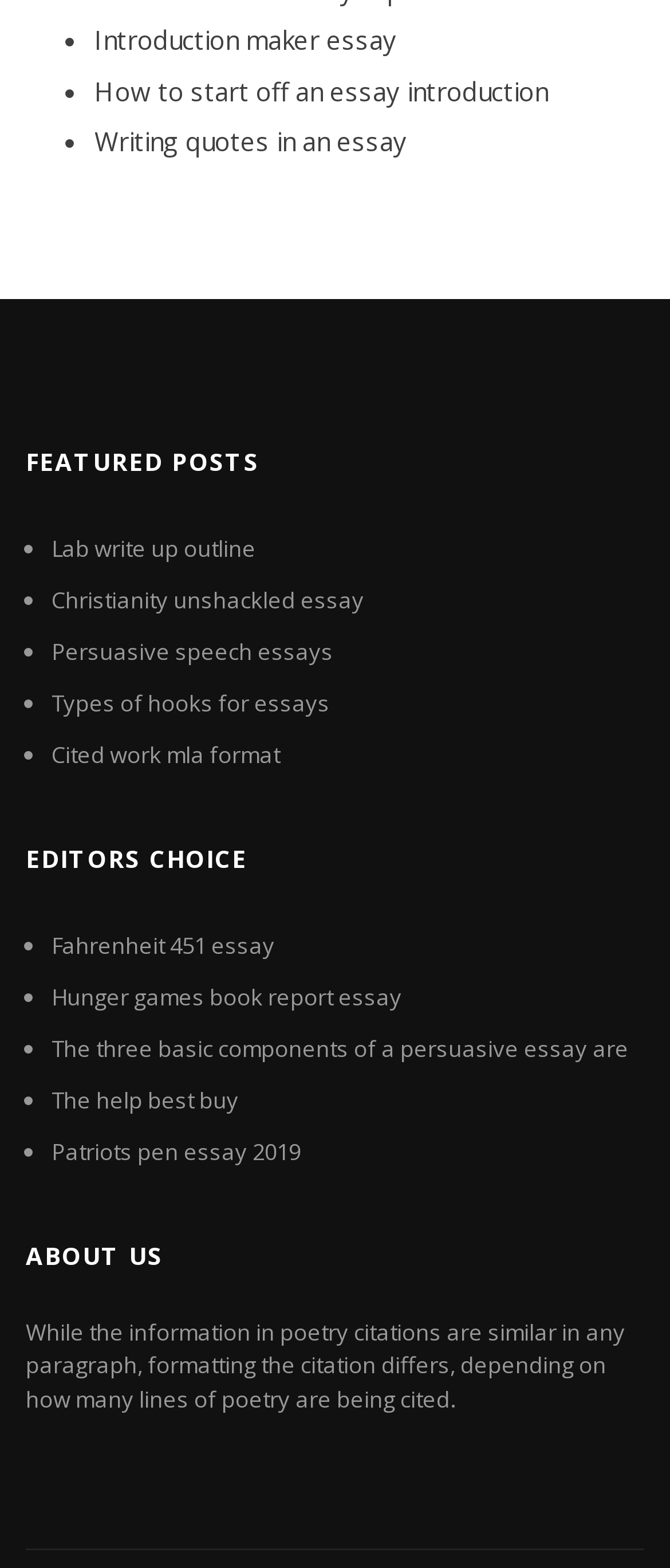Bounding box coordinates are given in the format (top-left x, top-left y, bottom-right x, bottom-right y). All values should be floating point numbers between 0 and 1. Provide the bounding box coordinate for the UI element described as: Types of hooks for essays

[0.077, 0.438, 0.492, 0.458]